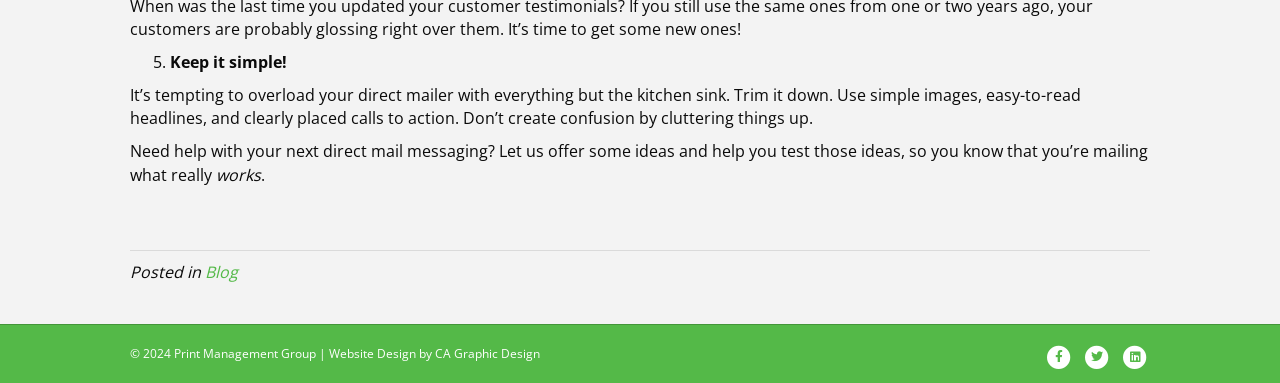What is the last word of the second paragraph?
From the screenshot, supply a one-word or short-phrase answer.

works